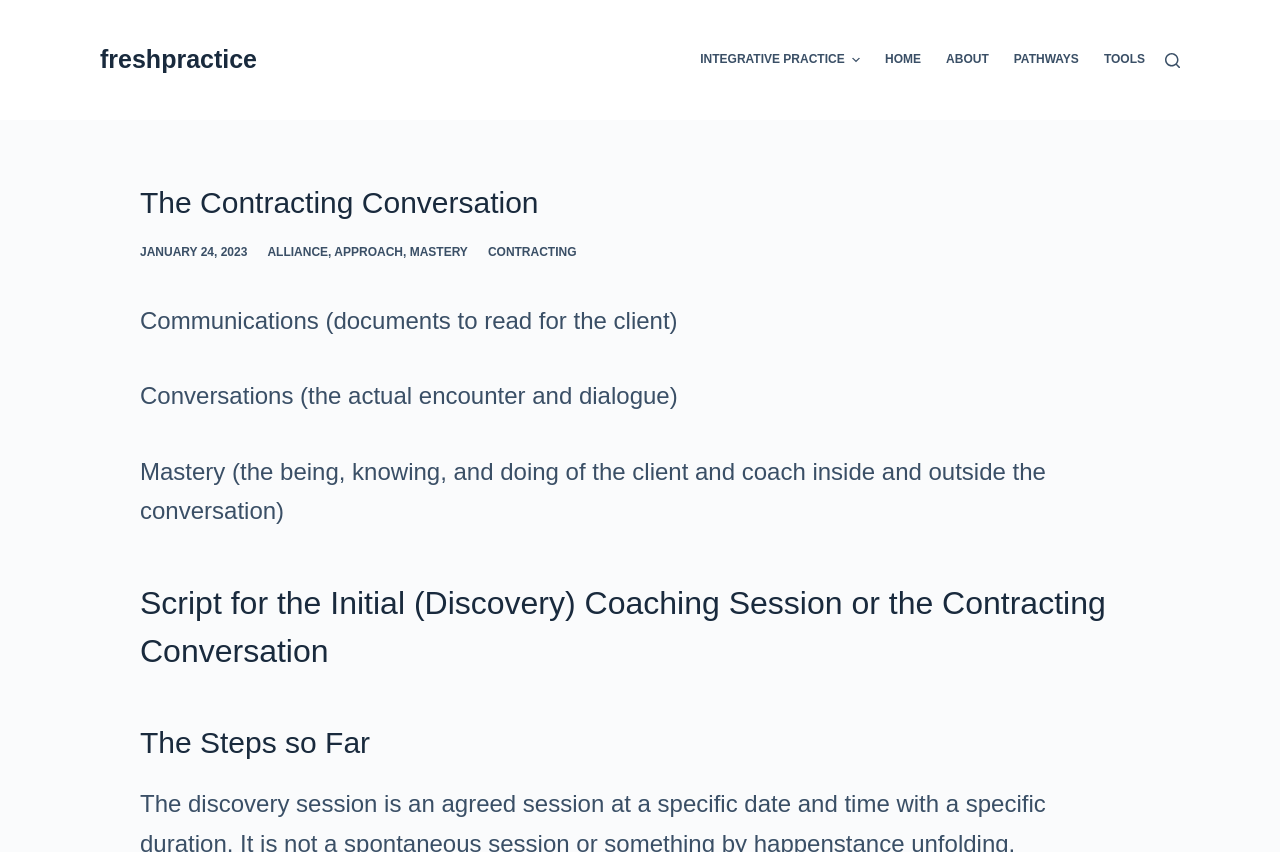How many menu items are in the header menu?
Using the image provided, answer with just one word or phrase.

5